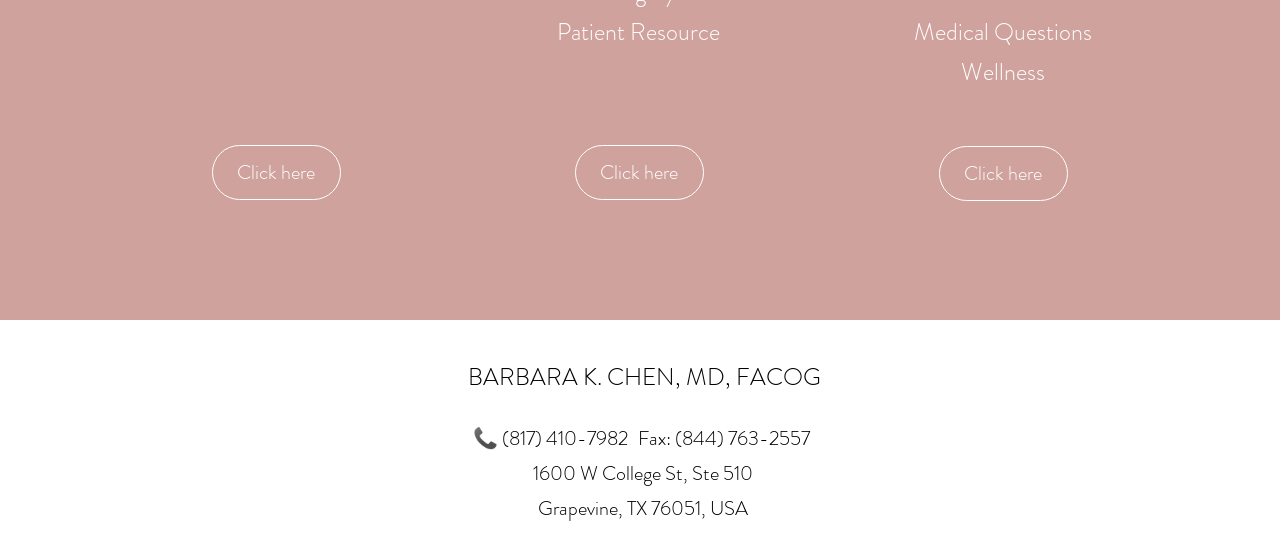Identify the bounding box for the described UI element: "Click here".

[0.734, 0.26, 0.834, 0.358]